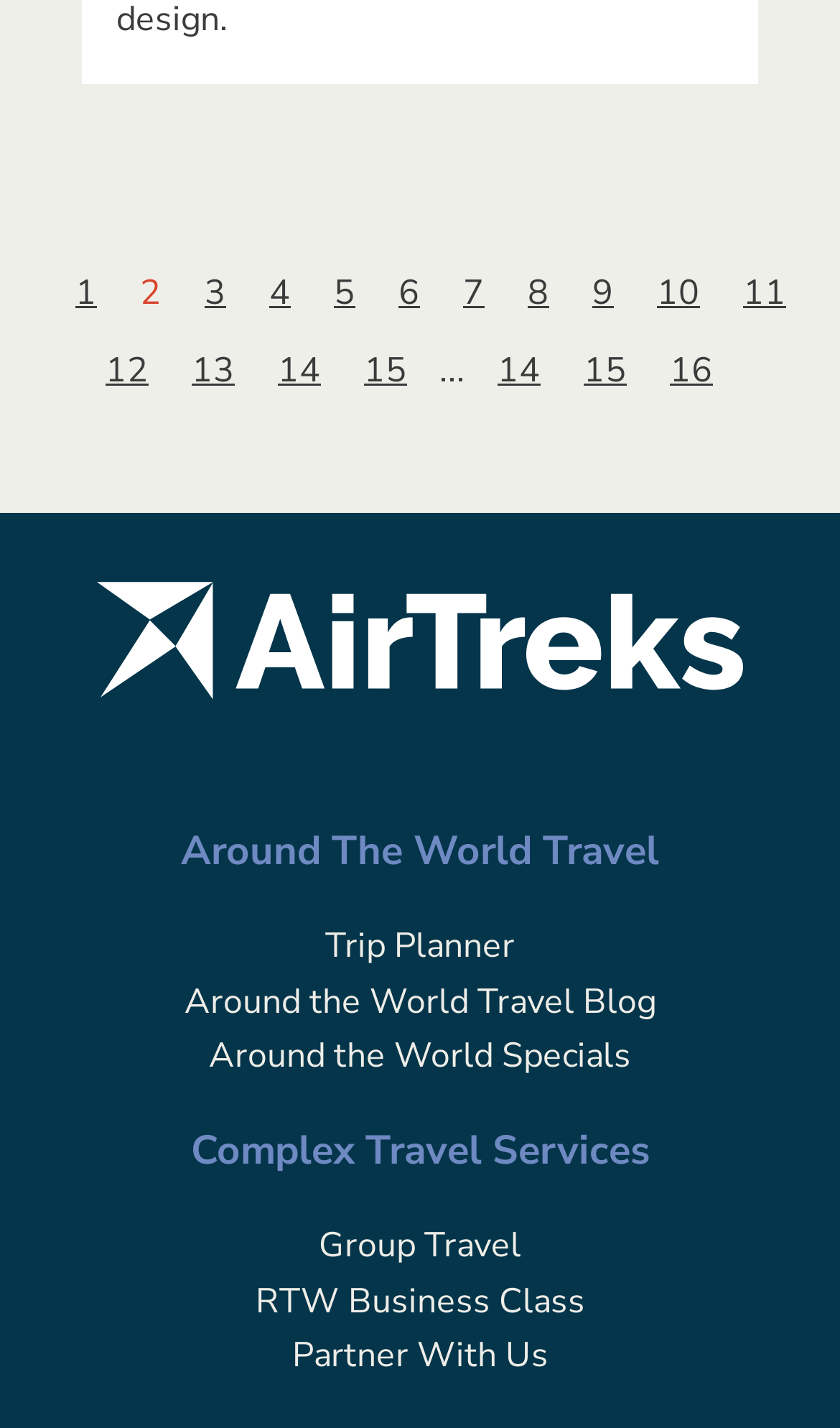How many links are there under 'Complex Travel Services'?
Give a one-word or short phrase answer based on the image.

3